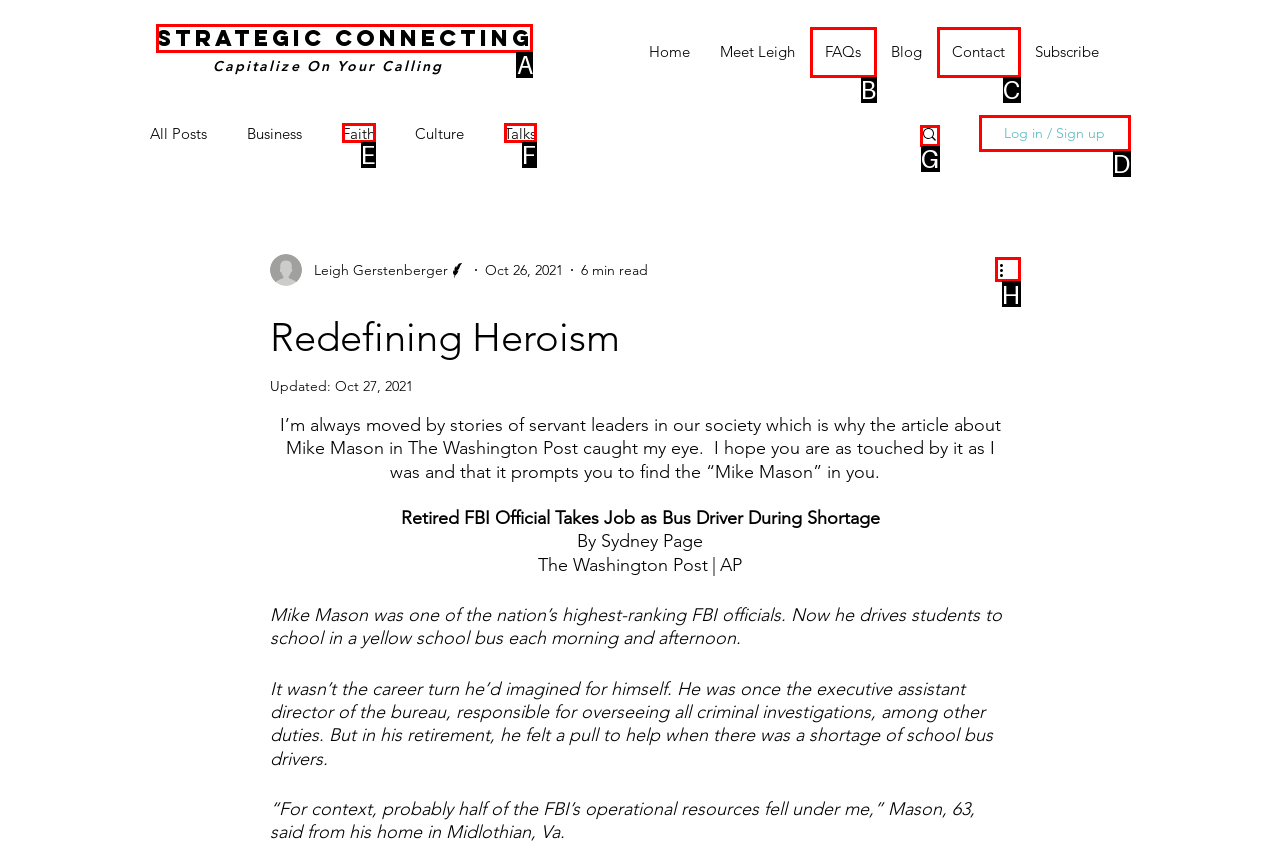Select the letter of the element you need to click to complete this task: Leave a comment
Answer using the letter from the specified choices.

None